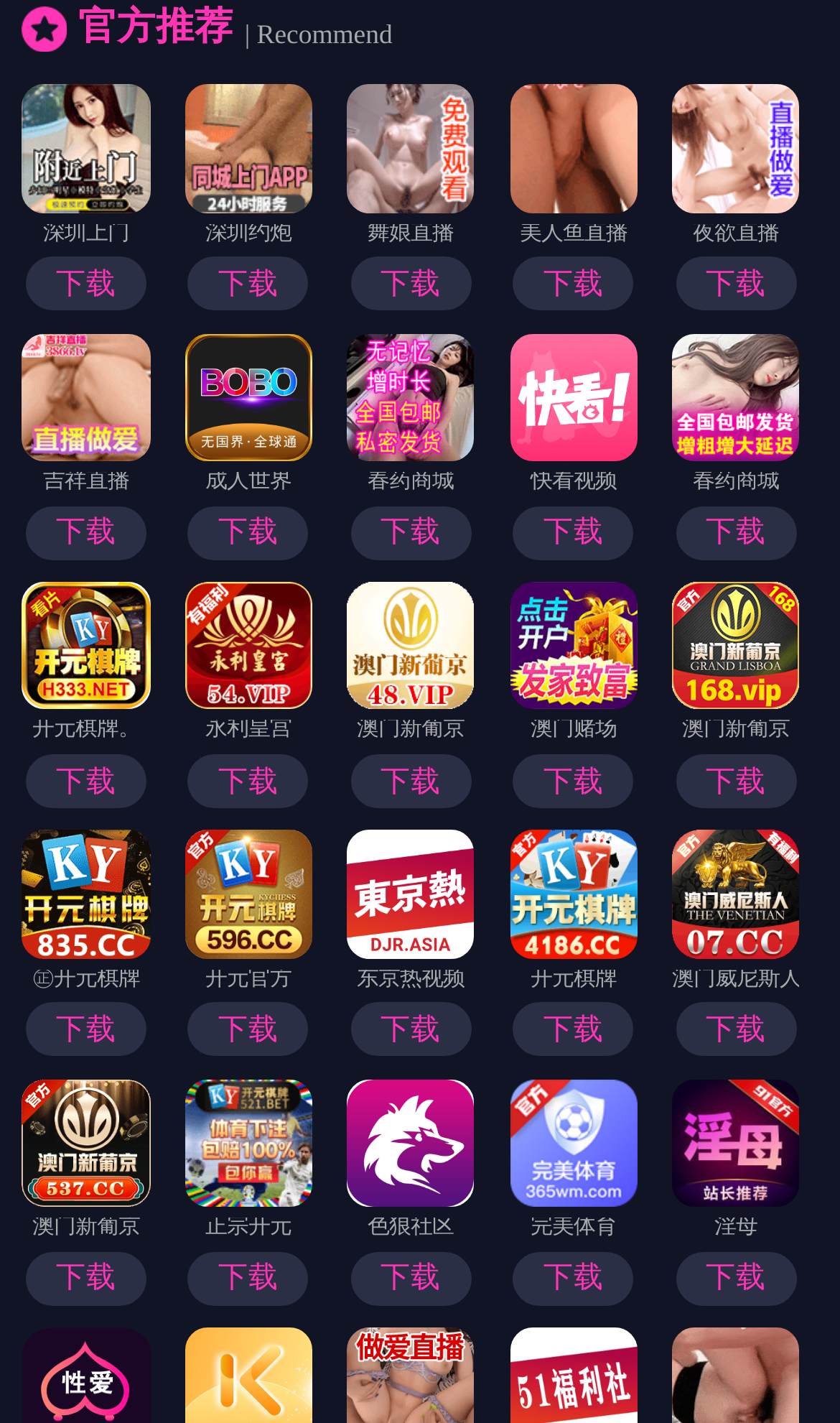Determine the bounding box for the UI element described here: "澳门新葡京".

[0.027, 0.758, 0.179, 0.917]